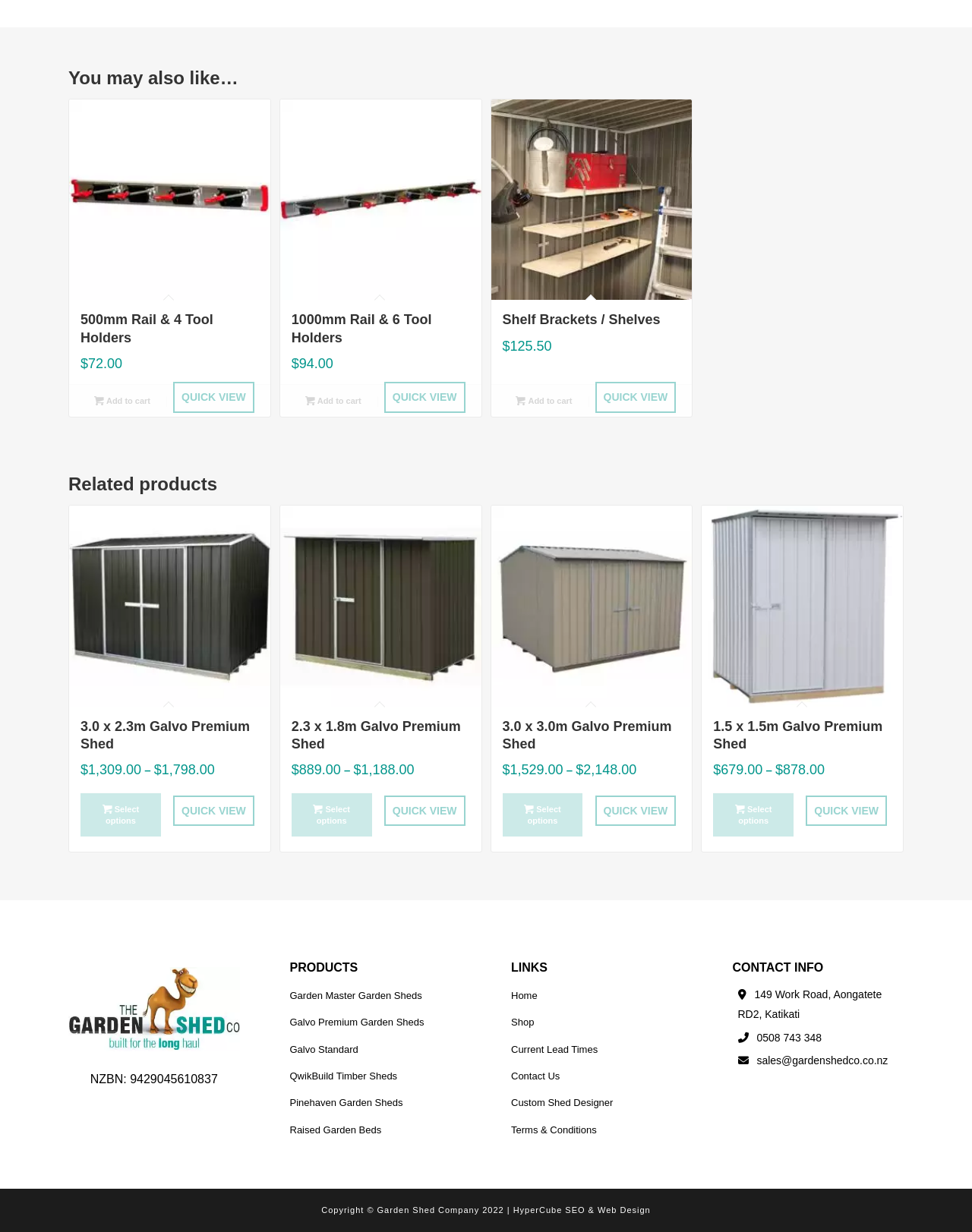Identify the bounding box coordinates of the region I need to click to complete this instruction: "Go to Galvo Premium Garden Sheds page".

[0.298, 0.82, 0.474, 0.841]